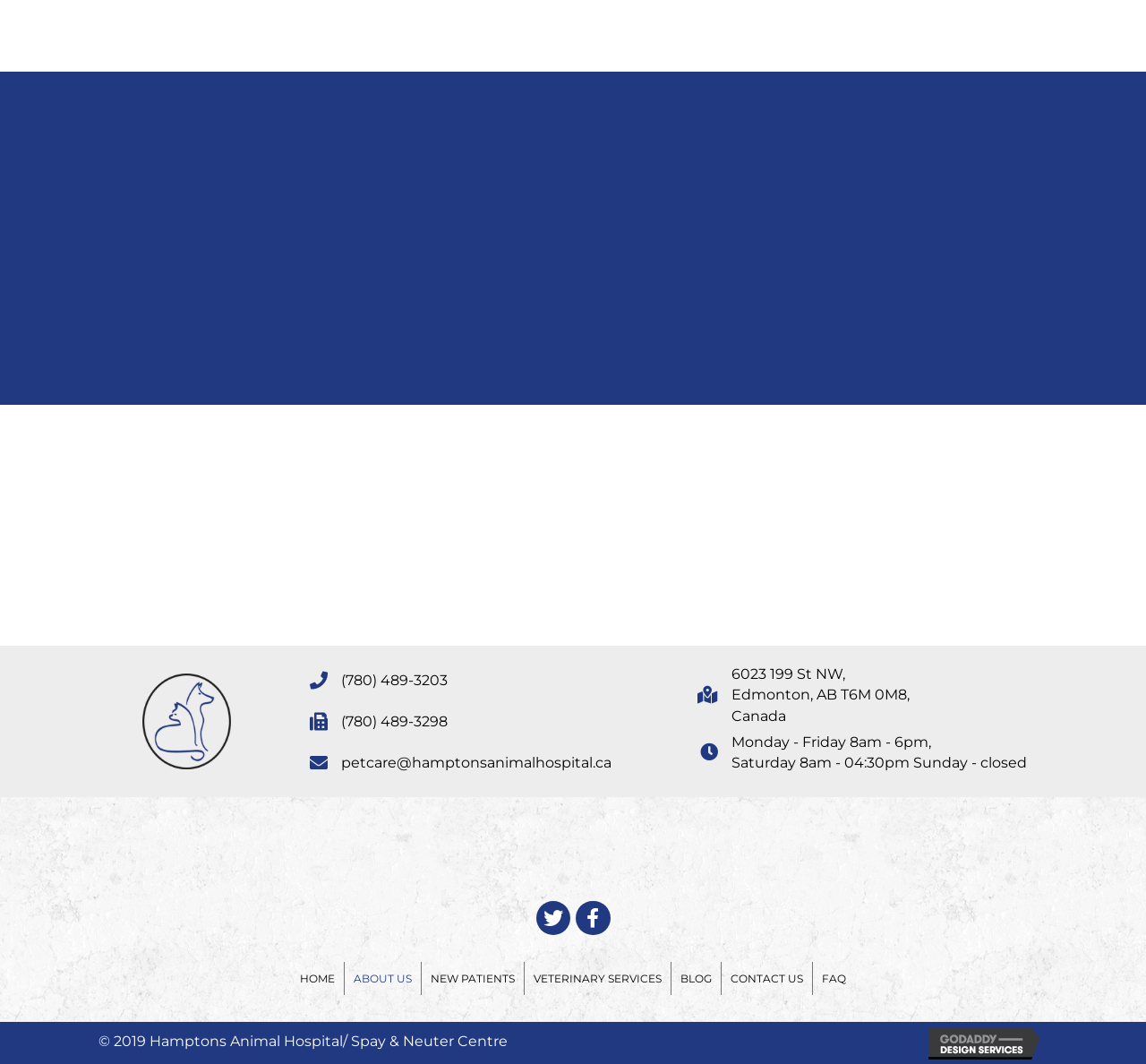Please provide a short answer using a single word or phrase for the question:
What are the hours of operation on Saturday?

8am - 04:30pm